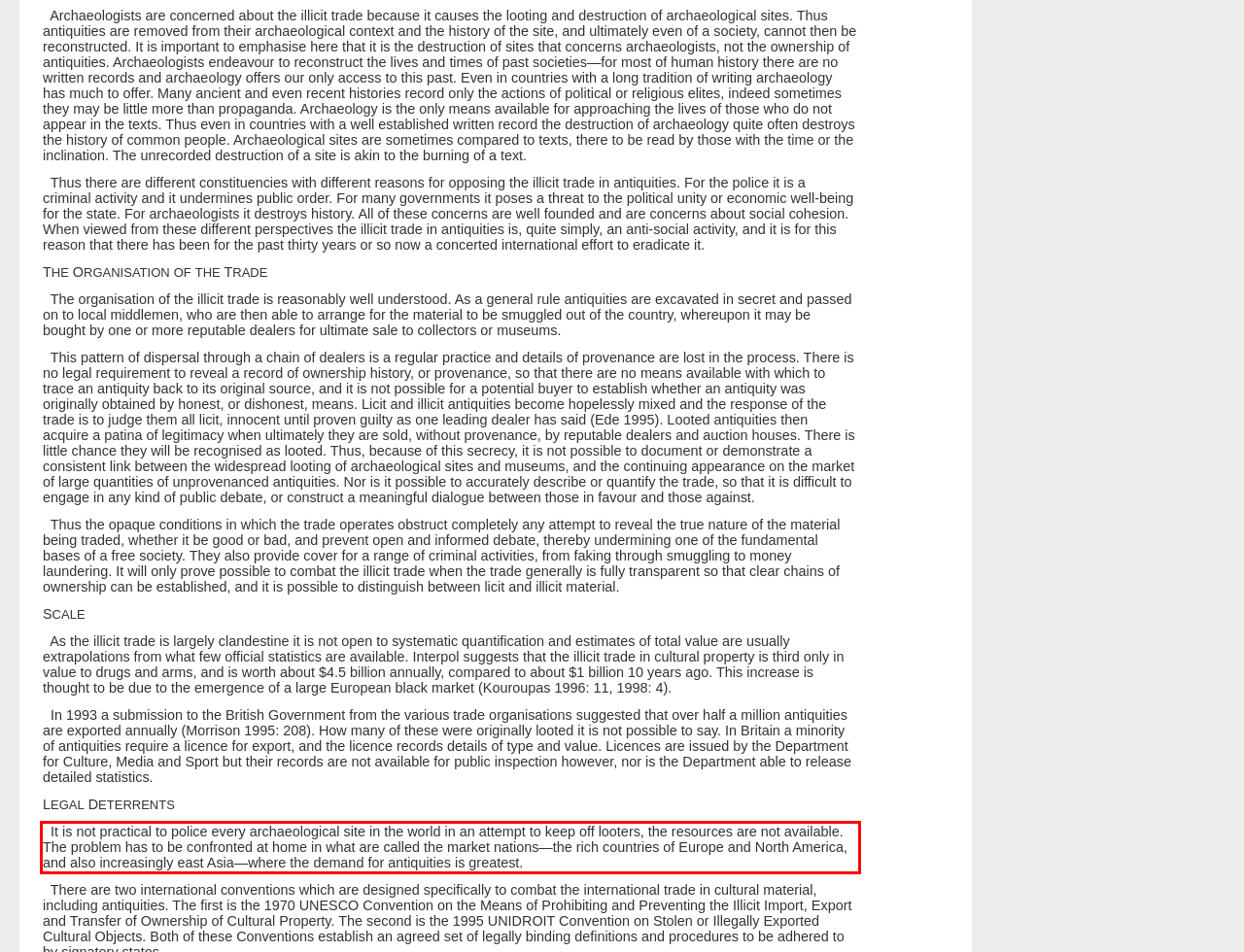Identify the red bounding box in the webpage screenshot and perform OCR to generate the text content enclosed.

It is not practical to police every archaeological site in the world in an attempt to keep off looters, the resources are not available. The problem has to be confronted at home in what are called the market nations—the rich countries of Europe and North America, and also increasingly east Asia—where the demand for antiquities is greatest.